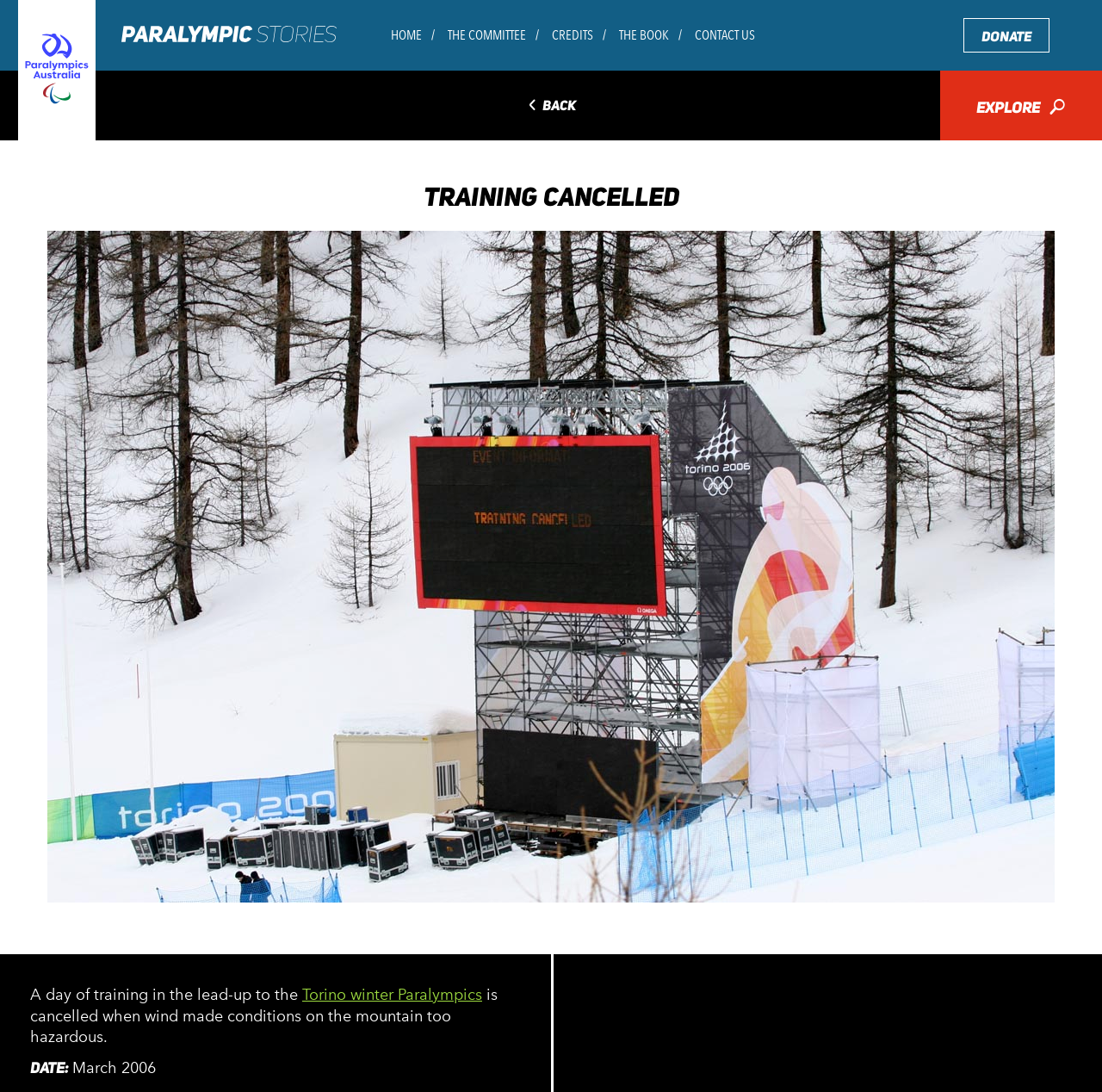Elaborate on the different components and information displayed on the webpage.

The webpage is about the Paralympics, specifically an announcement about a training cancellation. At the top left, there is an image of the Australian Paralympic Committee. Below it, there is a link to "Paralympic Stories" accompanied by a small image. 

To the right of these elements, there is a navigation menu consisting of six links: "HOME", "THE COMMITTEE", "CREDITS", "THE BOOK", "CONTACT US", and "DONATE". These links are aligned horizontally and take up most of the top section of the page.

In the middle of the page, there is a prominent heading "TRAINING CANCELLED" in a large font size. Below this heading, there is a paragraph of text describing the cancellation of a training day due to hazardous wind conditions on the mountain during the Torino winter Paralympics in March 2006.

At the bottom of the page, there are two links: "◅ BACK" and "EXPLORE 🔎", which are positioned at the bottom left and bottom right corners, respectively.